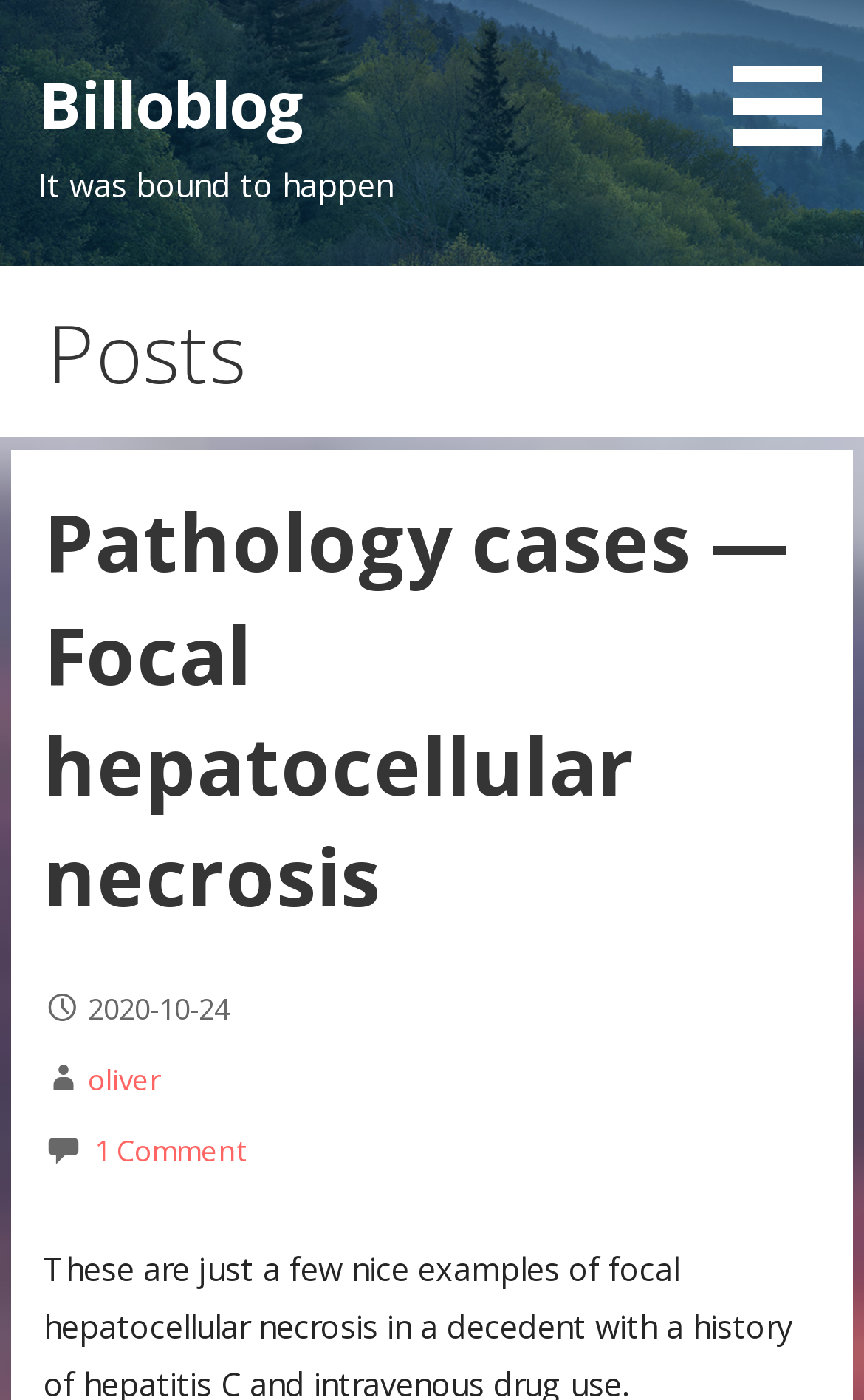Please provide the bounding box coordinates in the format (top-left x, top-left y, bottom-right x, bottom-right y). Remember, all values are floating point numbers between 0 and 1. What is the bounding box coordinate of the region described as: Software Development Methodologies

None